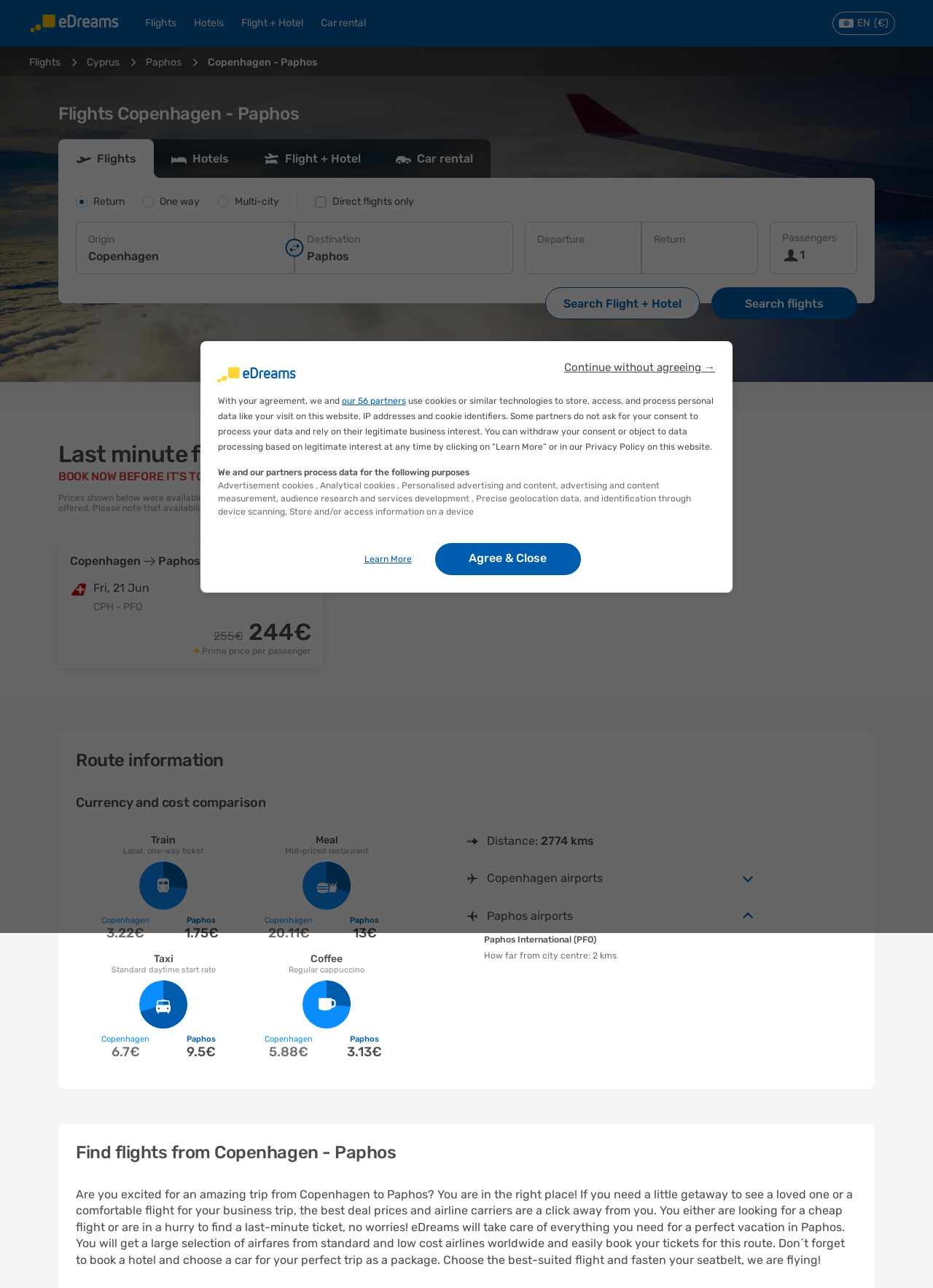Mark the bounding box of the element that matches the following description: "Cyprus".

[0.093, 0.042, 0.128, 0.053]